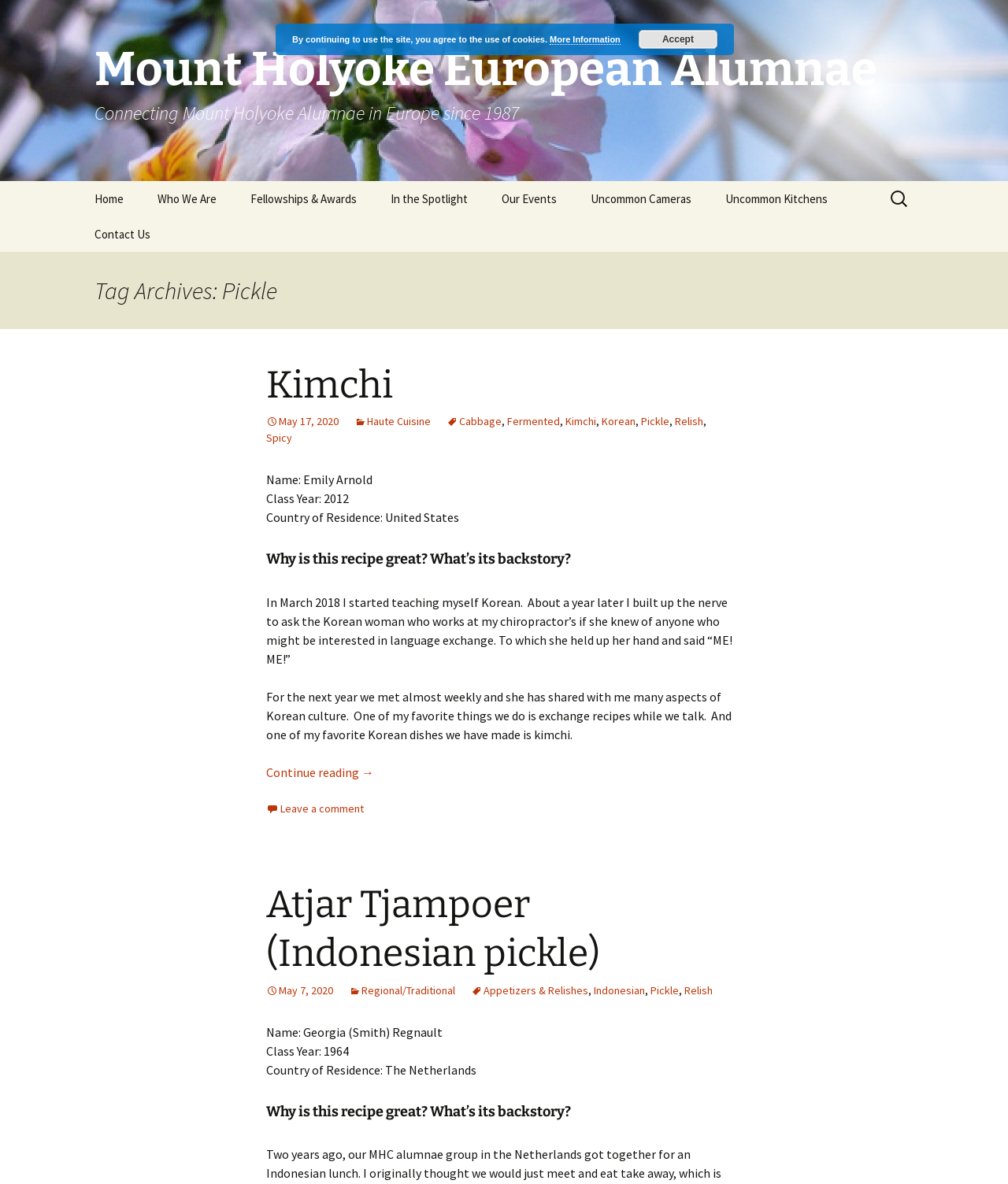Provide your answer to the question using just one word or phrase: What is the type of dish described in the second article?

Indonesian pickle